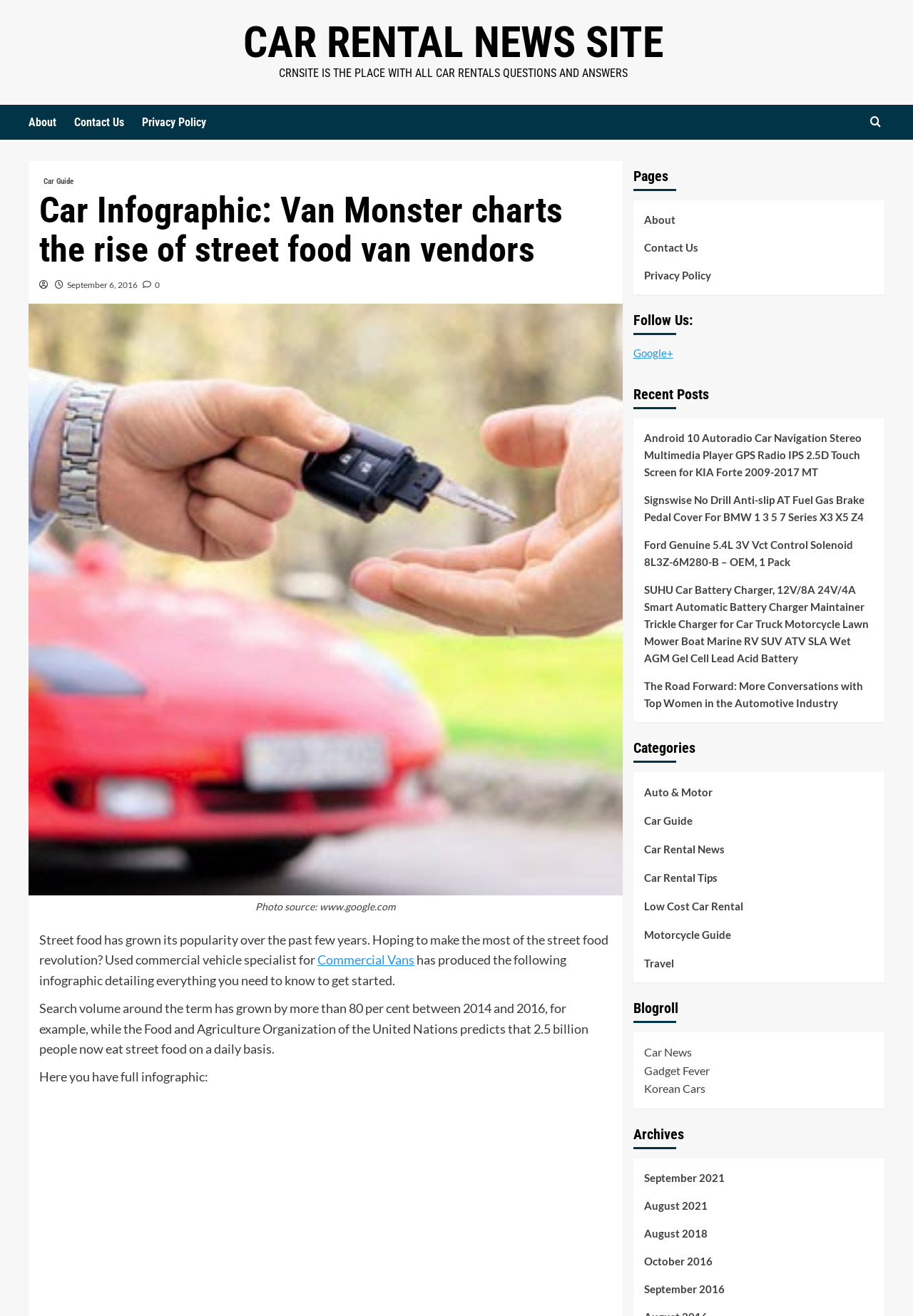What is the purpose of the 'Commercial Vans' link?
Answer the question with a single word or phrase derived from the image.

Get started with street food